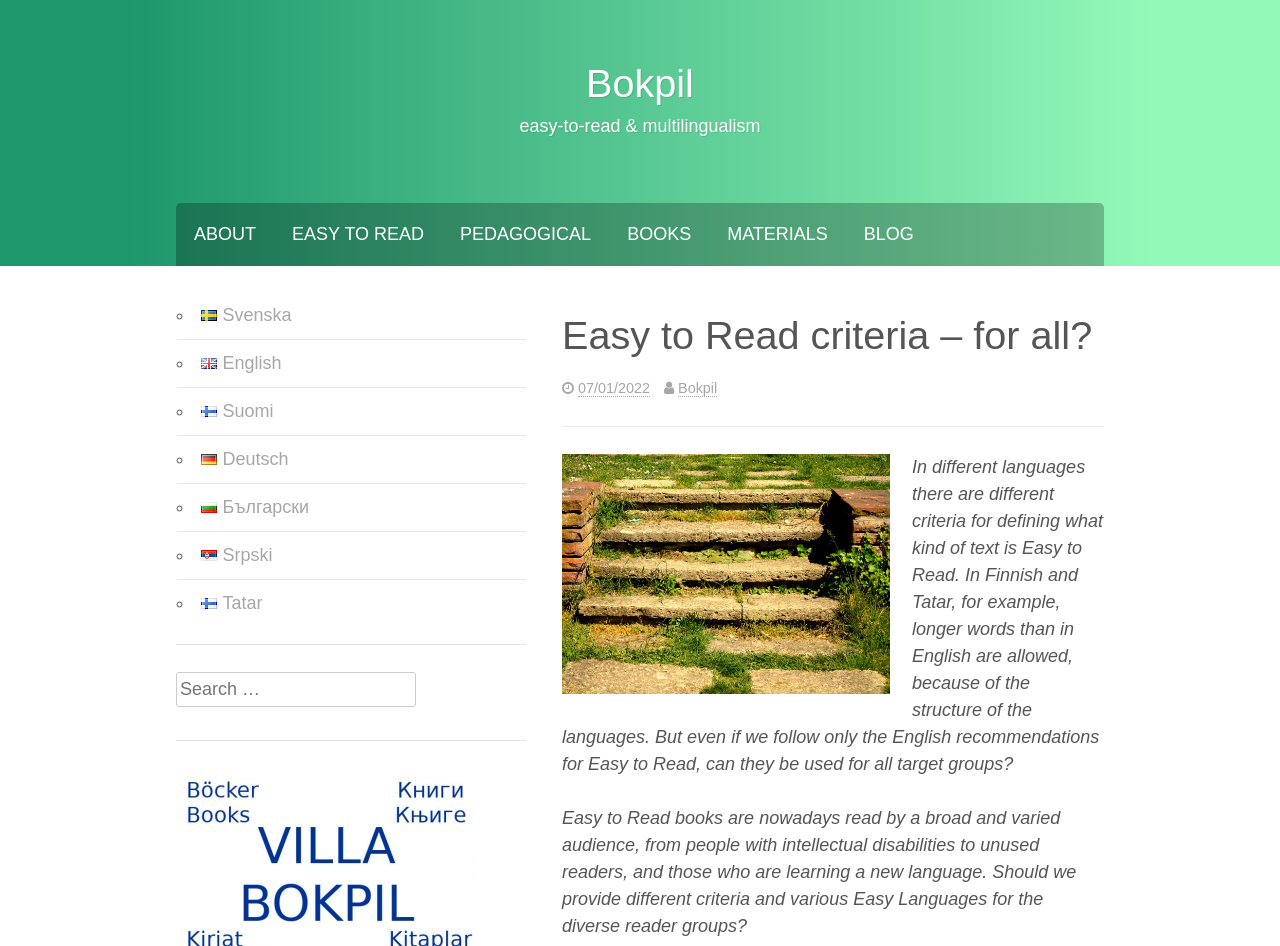Find the bounding box coordinates of the area that needs to be clicked in order to achieve the following instruction: "Go to 'EASY TO READ' page". The coordinates should be specified as four float numbers between 0 and 1, i.e., [left, top, right, bottom].

[0.214, 0.215, 0.345, 0.282]